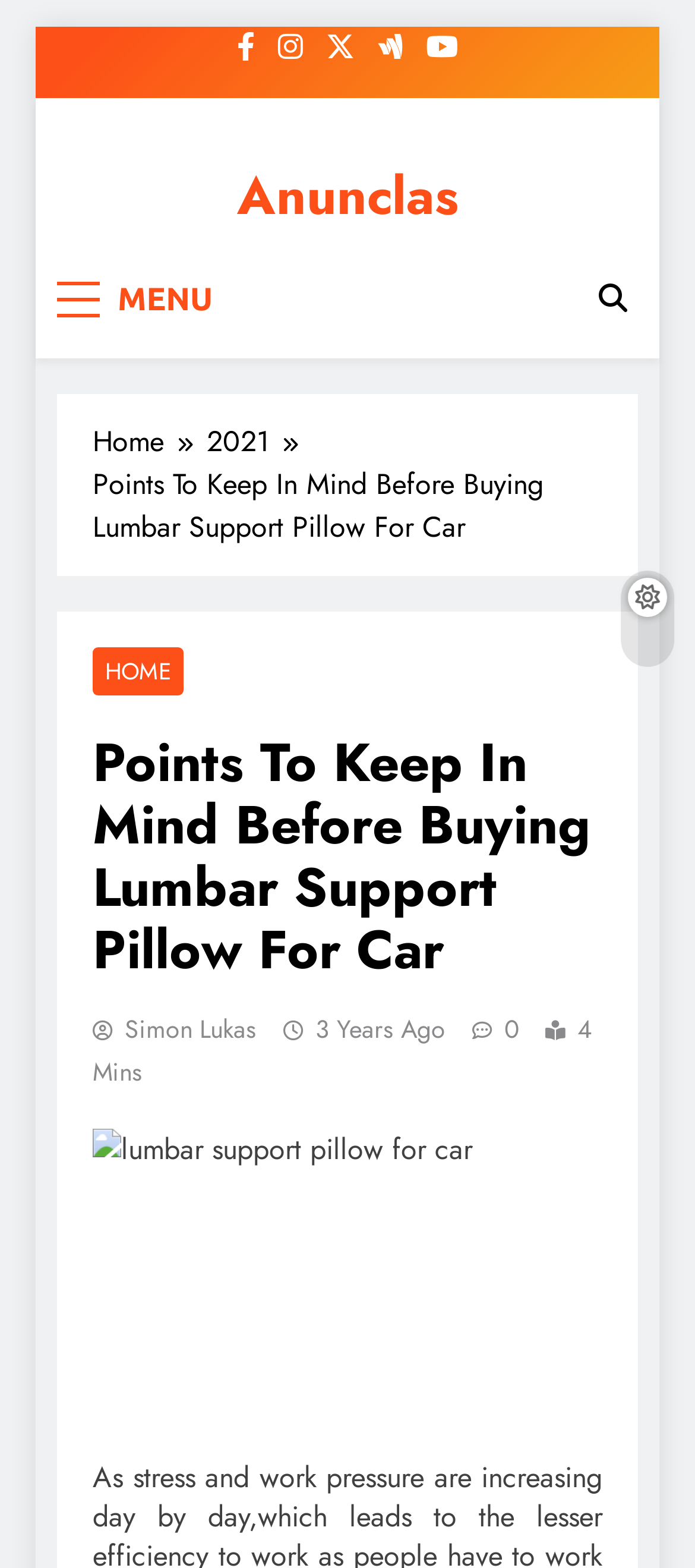What is the category of the article?
Answer with a single word or short phrase according to what you see in the image.

Home